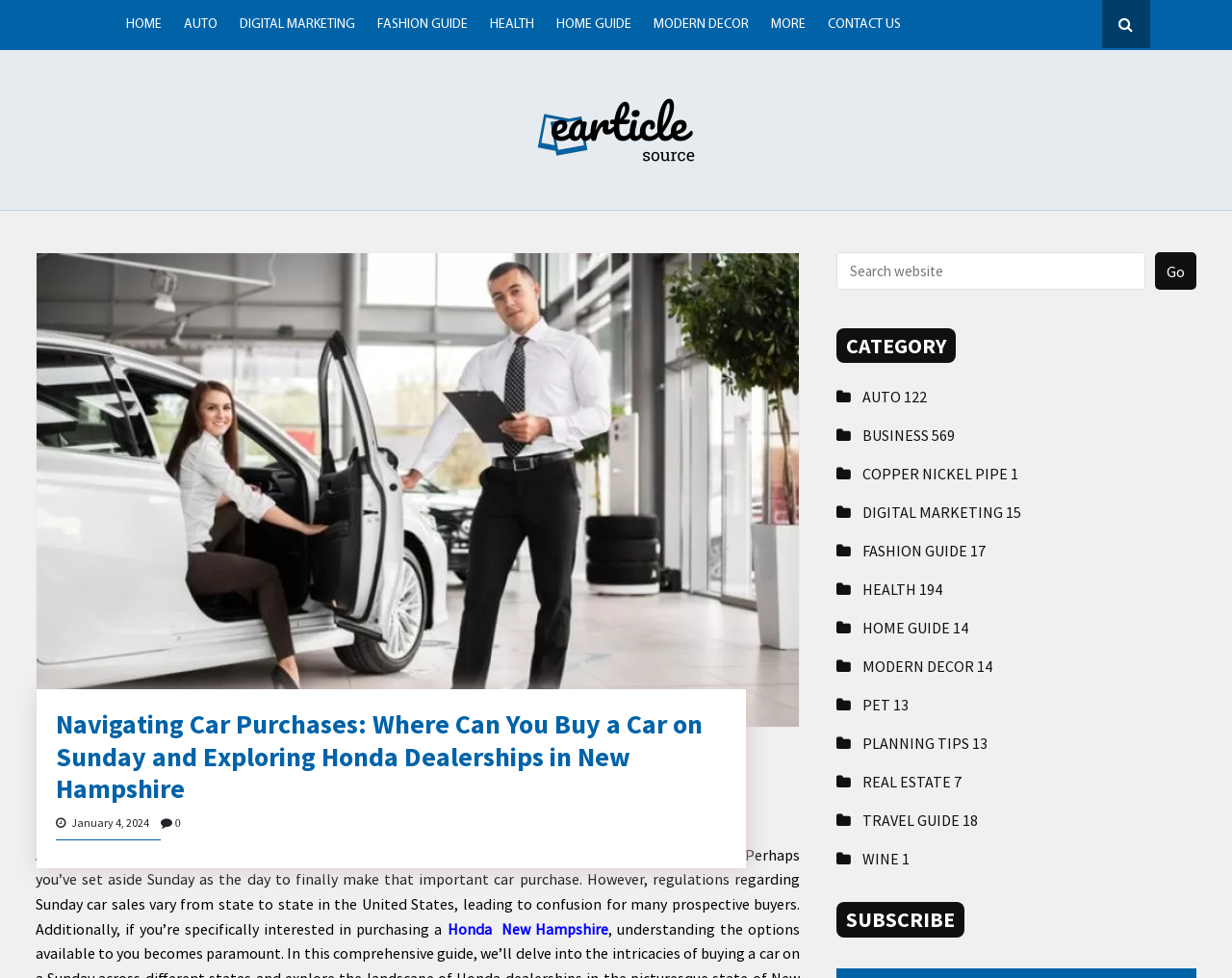Locate and generate the text content of the webpage's heading.

Navigating Car Purchases: Where Can You Buy a Car on Sunday and Exploring Honda Dealerships in New Hampshire